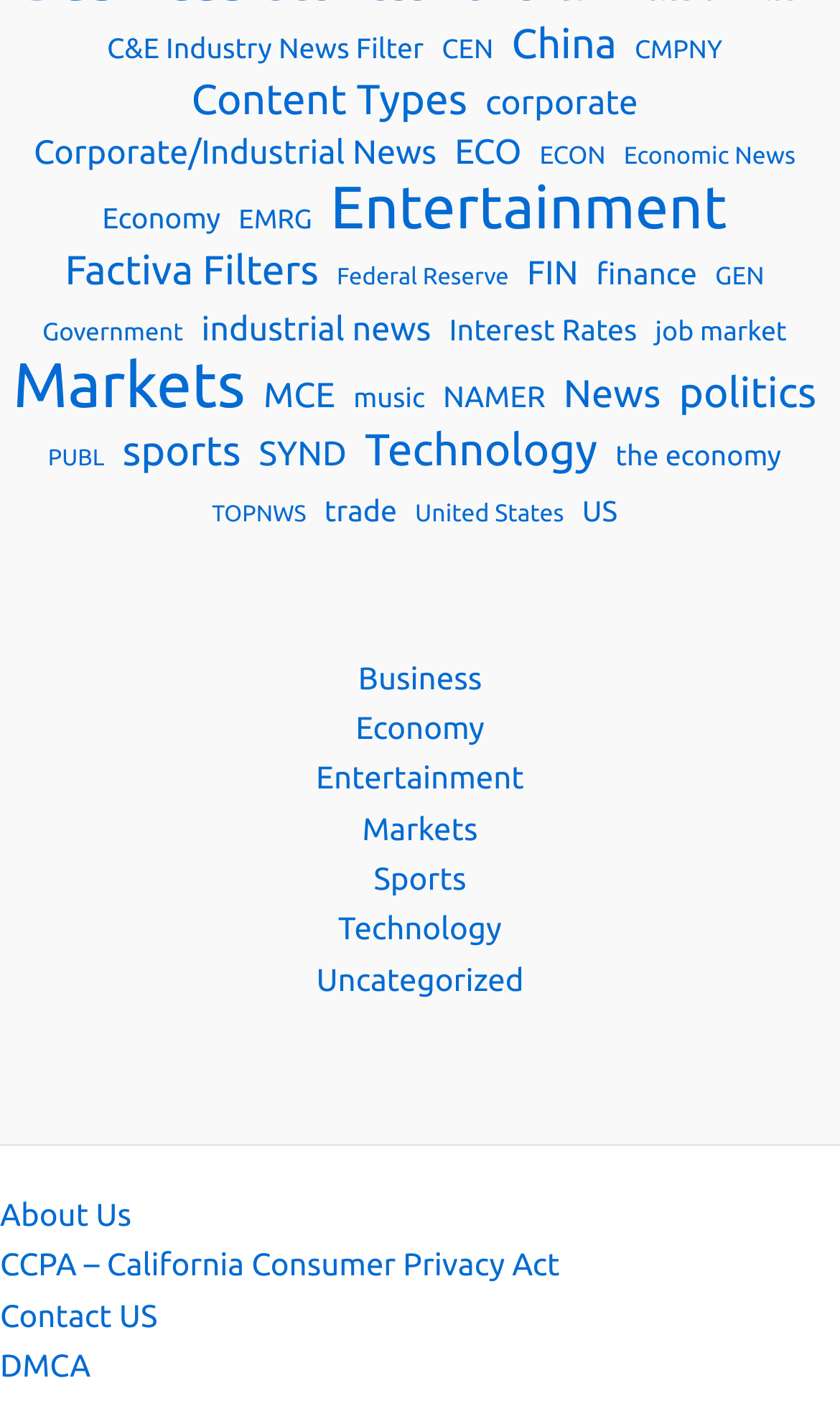Specify the bounding box coordinates for the region that must be clicked to perform the given instruction: "Go to About Us page".

[0.0, 0.854, 0.156, 0.88]